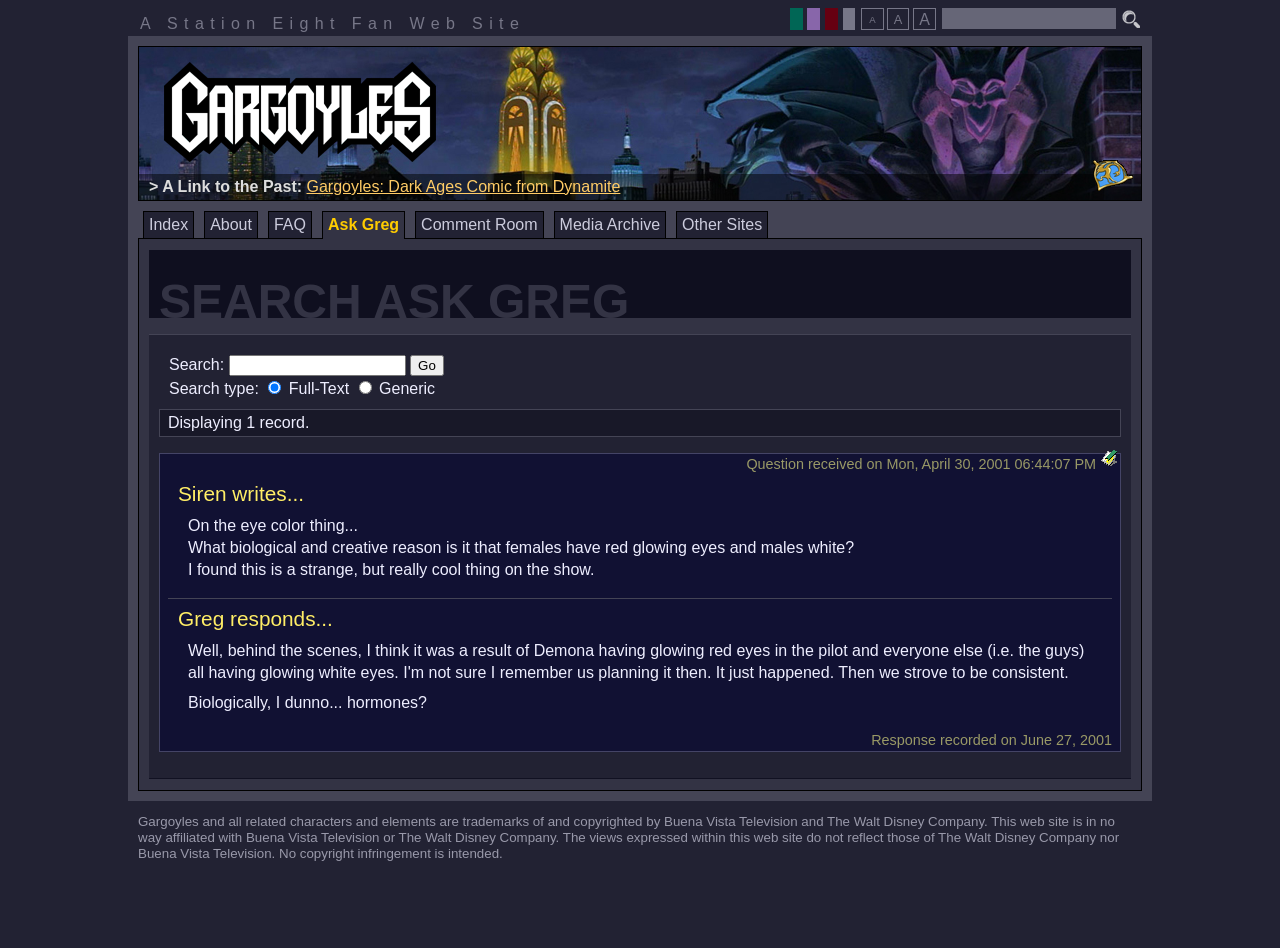What is the relationship between this web site and The Walt Disney Company?
Please use the image to provide an in-depth answer to the question.

The question is asking for the relationship between this web site and The Walt Disney Company. By reading the static text element at the bottom of the webpage, it is clear that this web site is not affiliated with The Walt Disney Company, and no copyright infringement is intended.